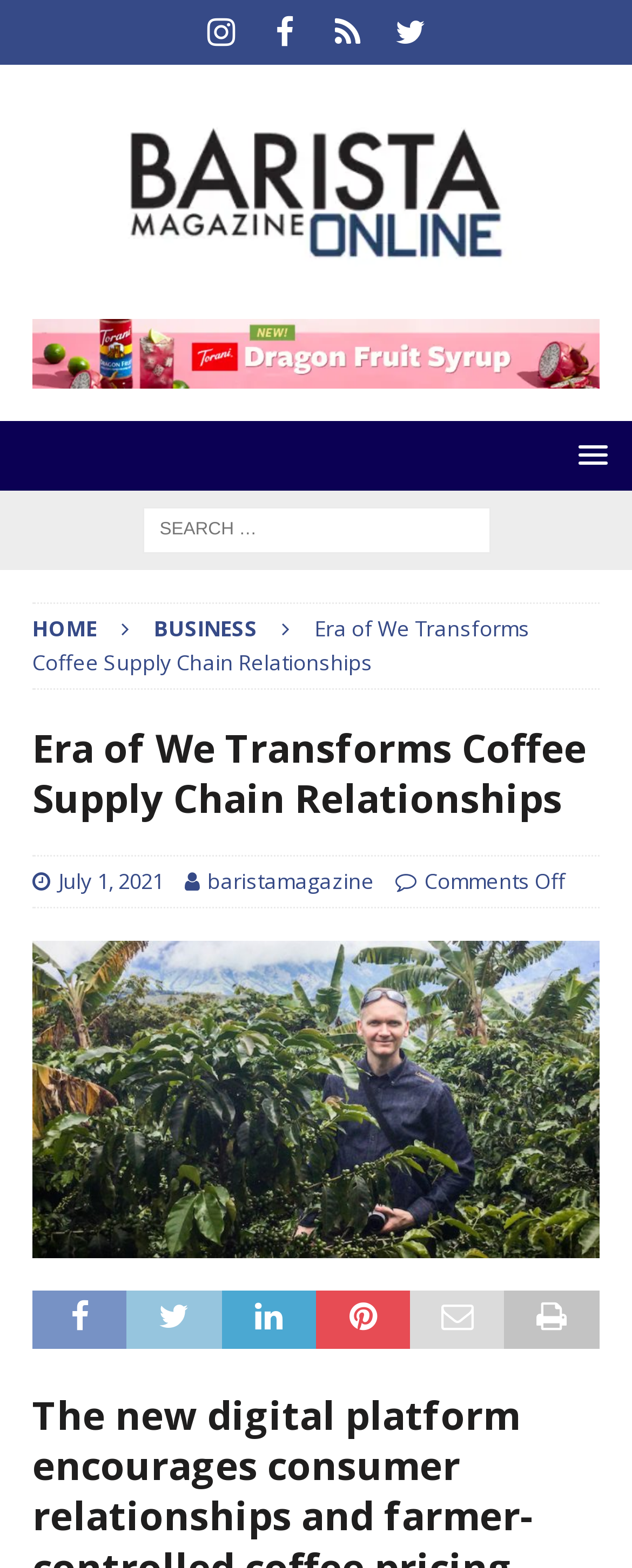How many navigation links are available?
Your answer should be a single word or phrase derived from the screenshot.

2